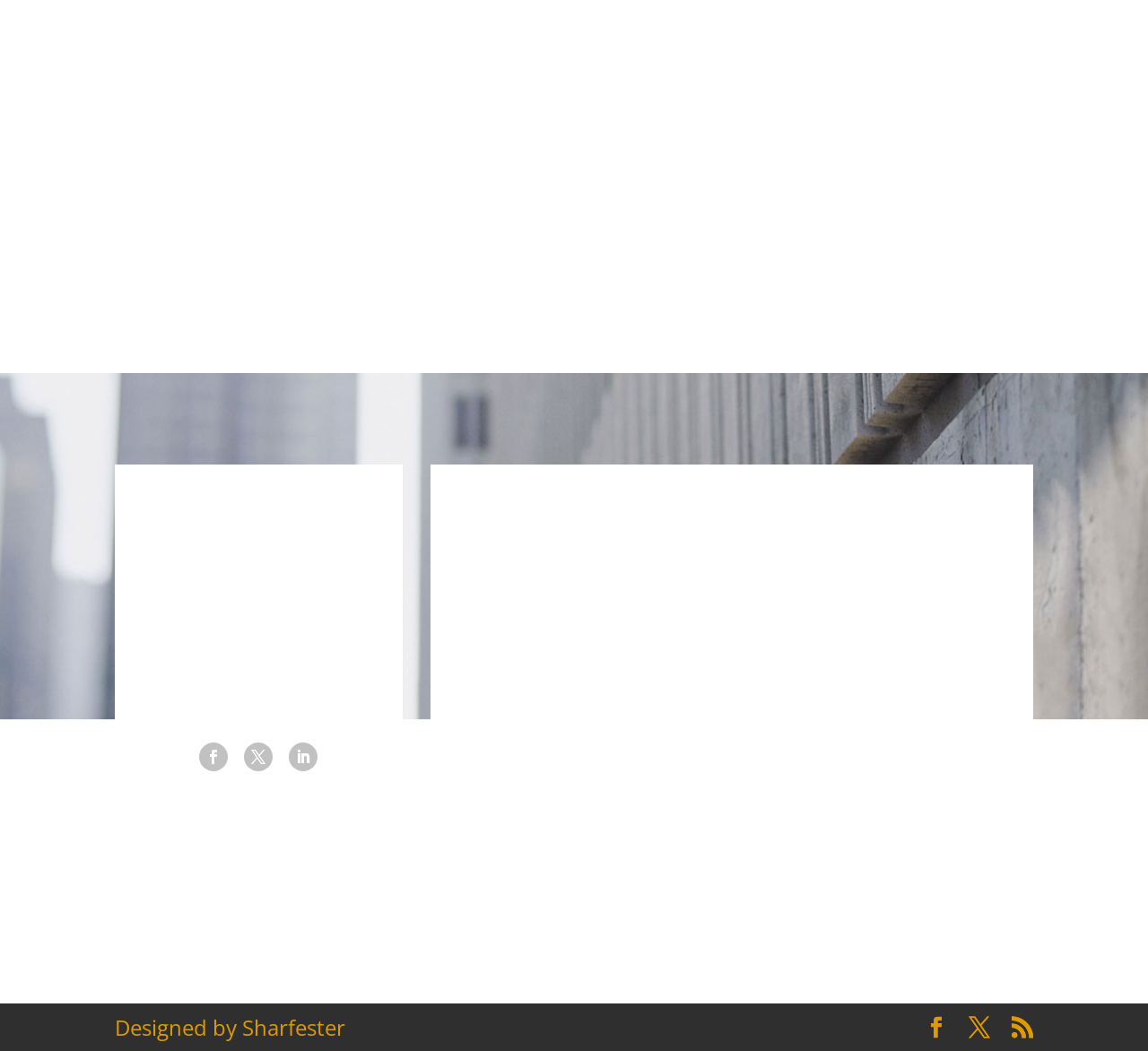Find the bounding box coordinates of the area to click in order to follow the instruction: "Fill in the first text box".

[0.406, 0.517, 0.869, 0.562]